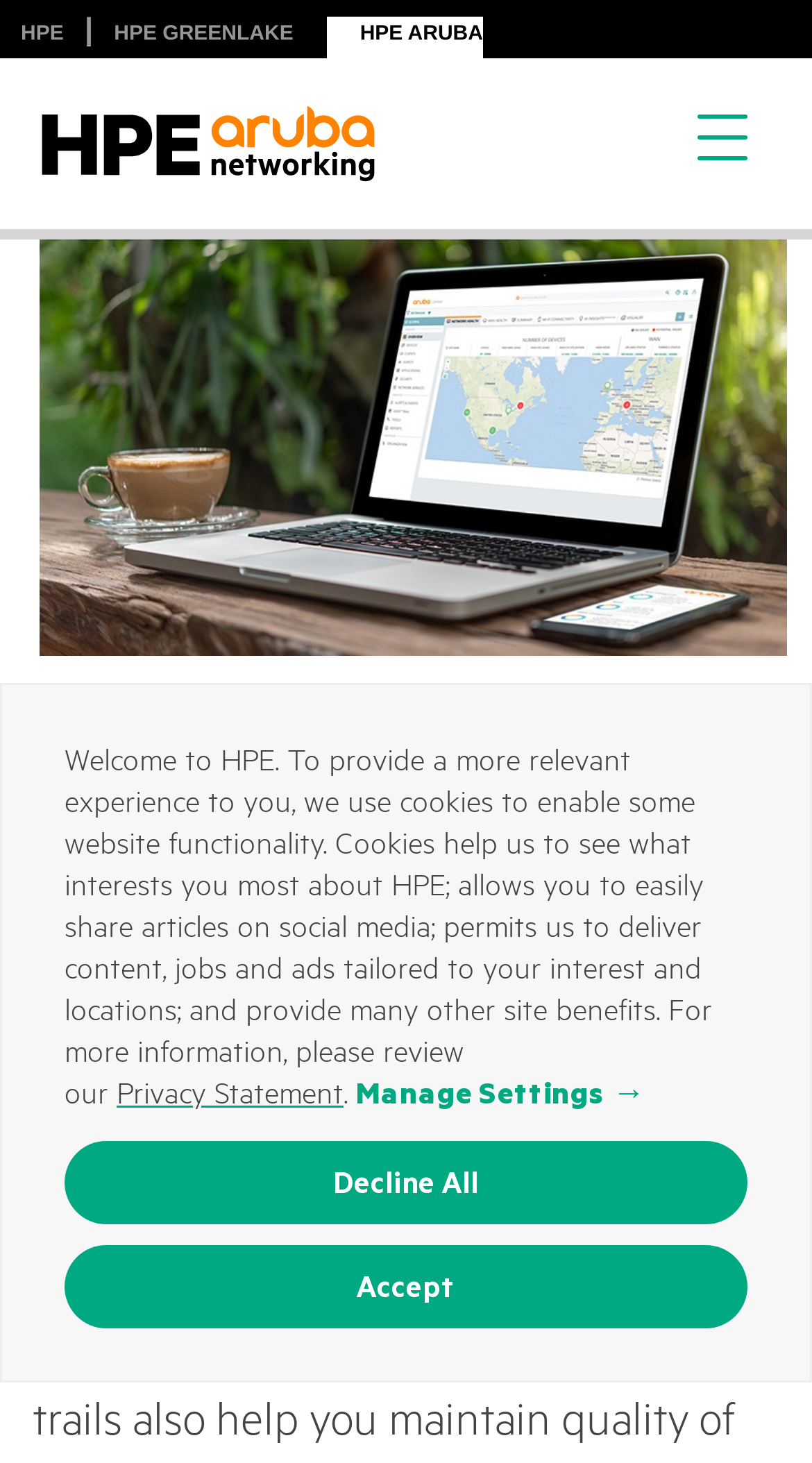Please specify the bounding box coordinates of the clickable section necessary to execute the following command: "Click HPE link".

[0.026, 0.016, 0.078, 0.031]